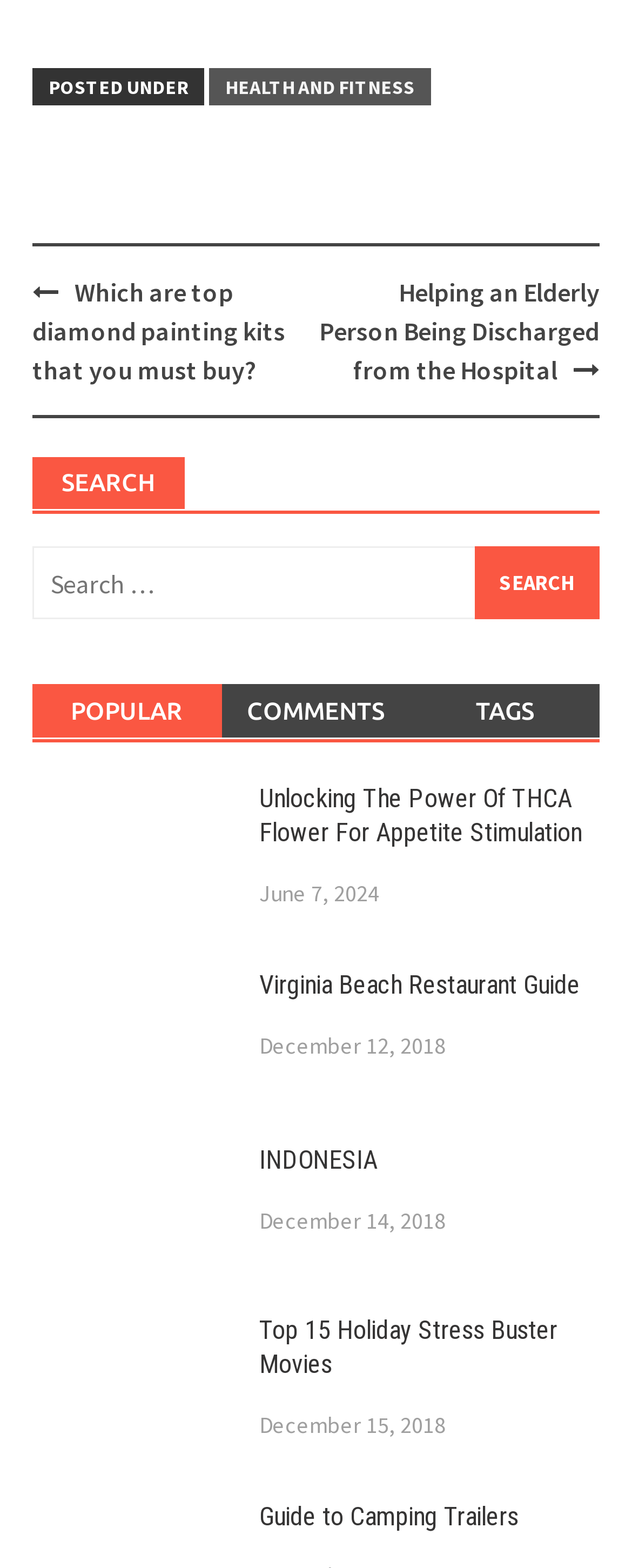How many images are displayed on the page?
Based on the image, provide your answer in one word or phrase.

5